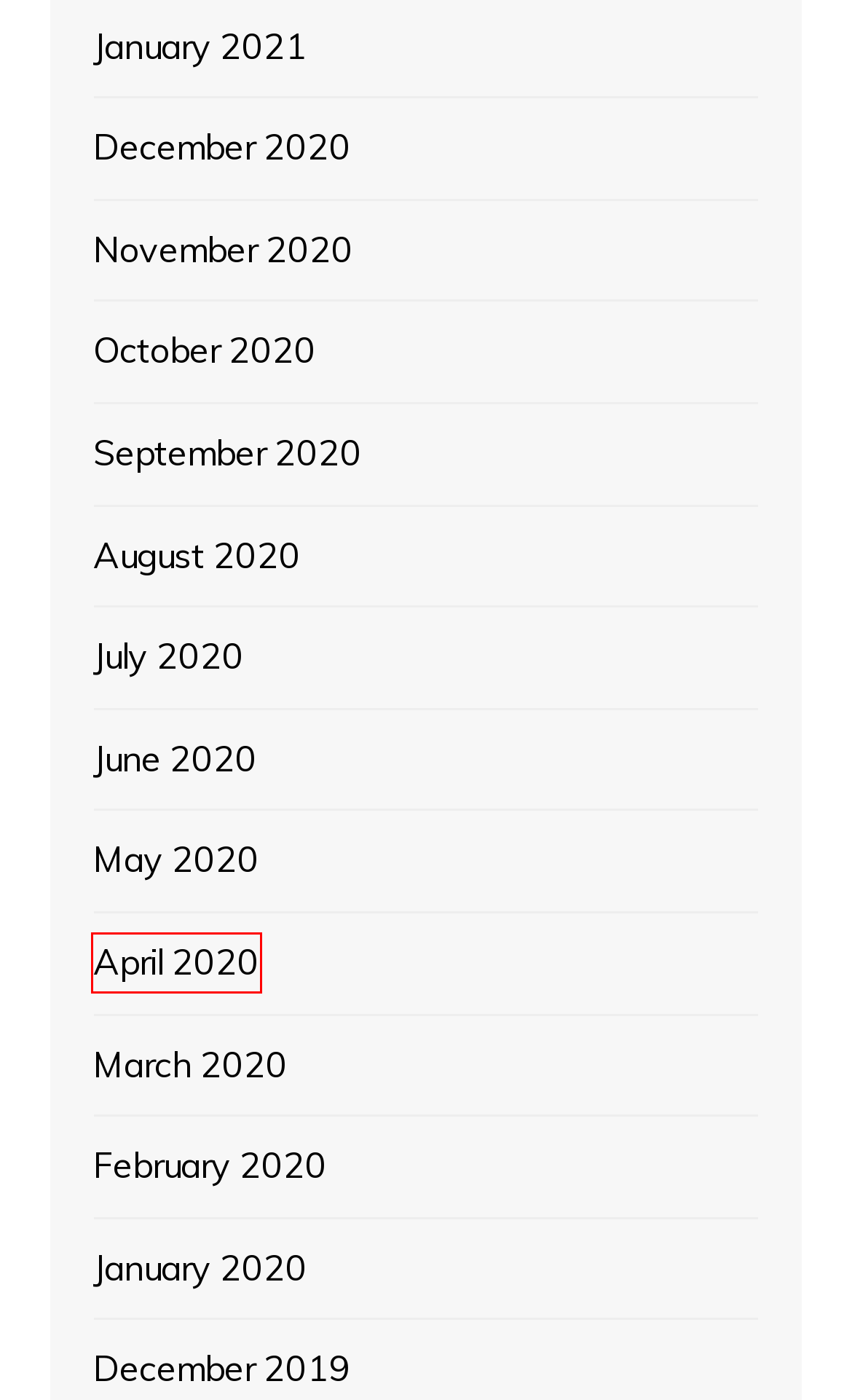You are given a screenshot of a webpage with a red bounding box around an element. Choose the most fitting webpage description for the page that appears after clicking the element within the red bounding box. Here are the candidates:
A. January, 2020 | Best Home designs
B. May, 2020 | Best Home designs
C. October, 2020 | Best Home designs
D. December, 2020 | Best Home designs
E. June, 2020 | Best Home designs
F. April, 2020 | Best Home designs
G. September, 2020 | Best Home designs
H. February, 2020 | Best Home designs

F